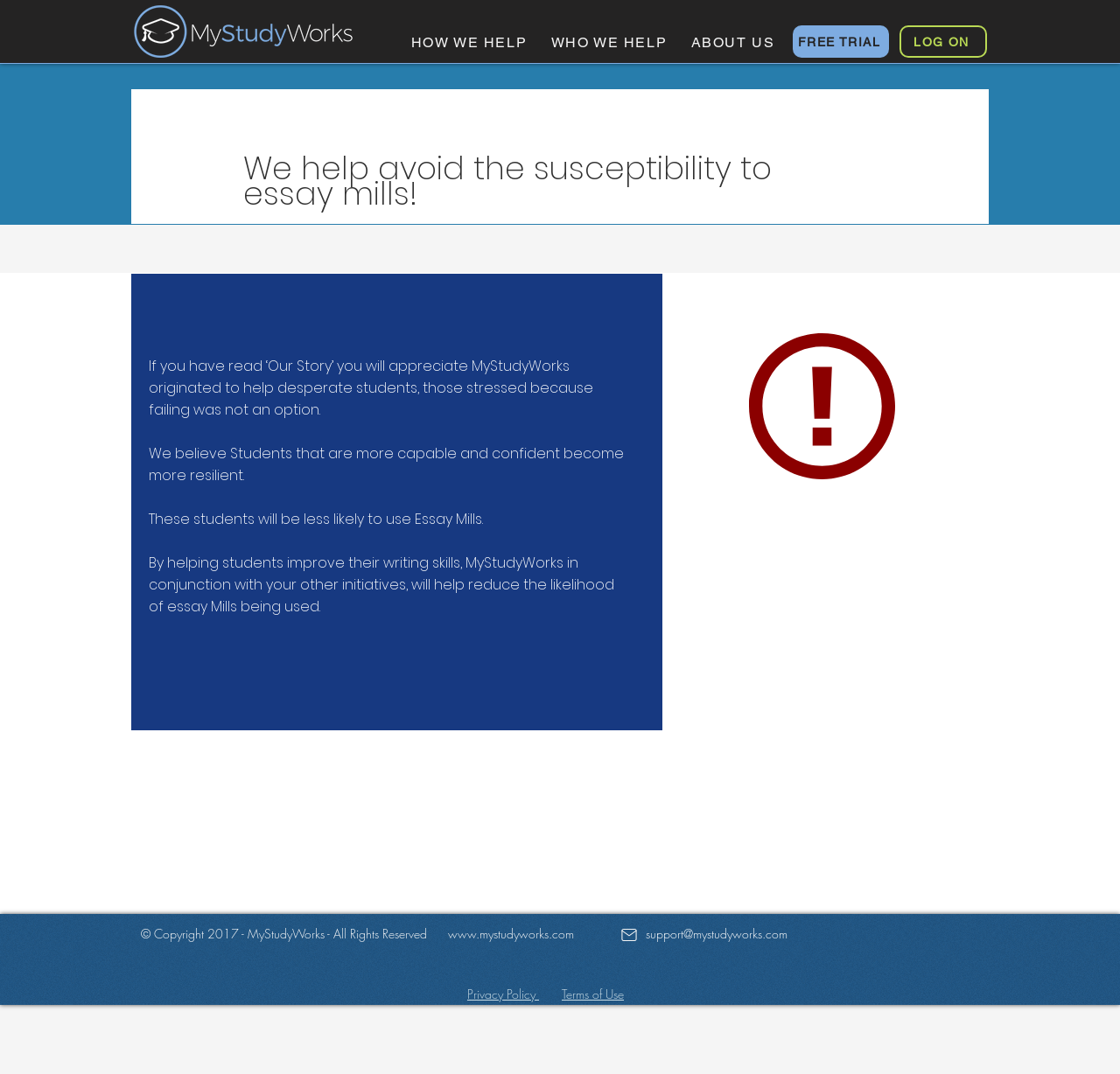Respond to the following question with a brief word or phrase:
What is the copyright information of the webpage?

Copyright 2017 - MyStudyWorks